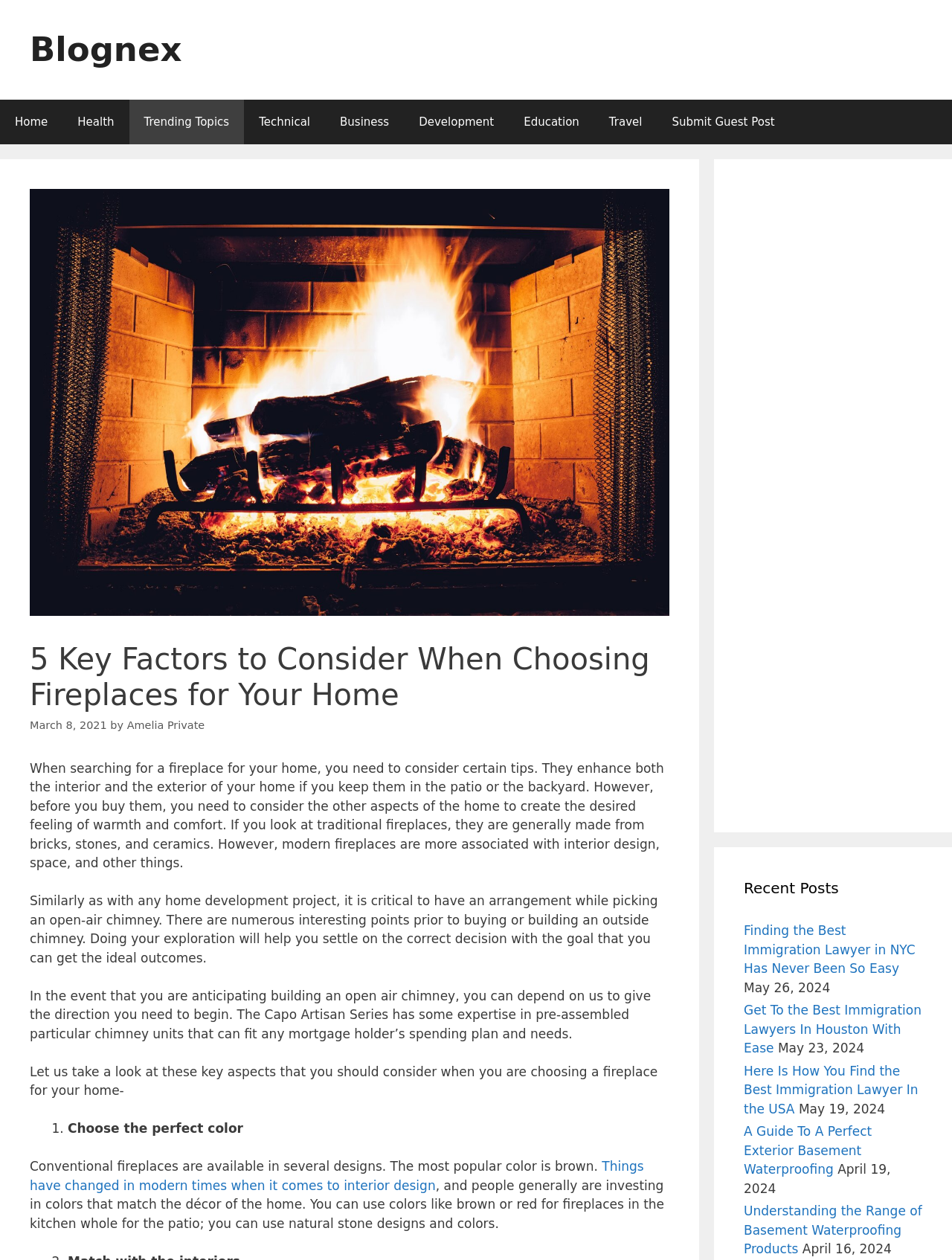Find the bounding box coordinates of the area to click in order to follow the instruction: "Click the 'Amelia Private' link".

[0.133, 0.571, 0.215, 0.58]